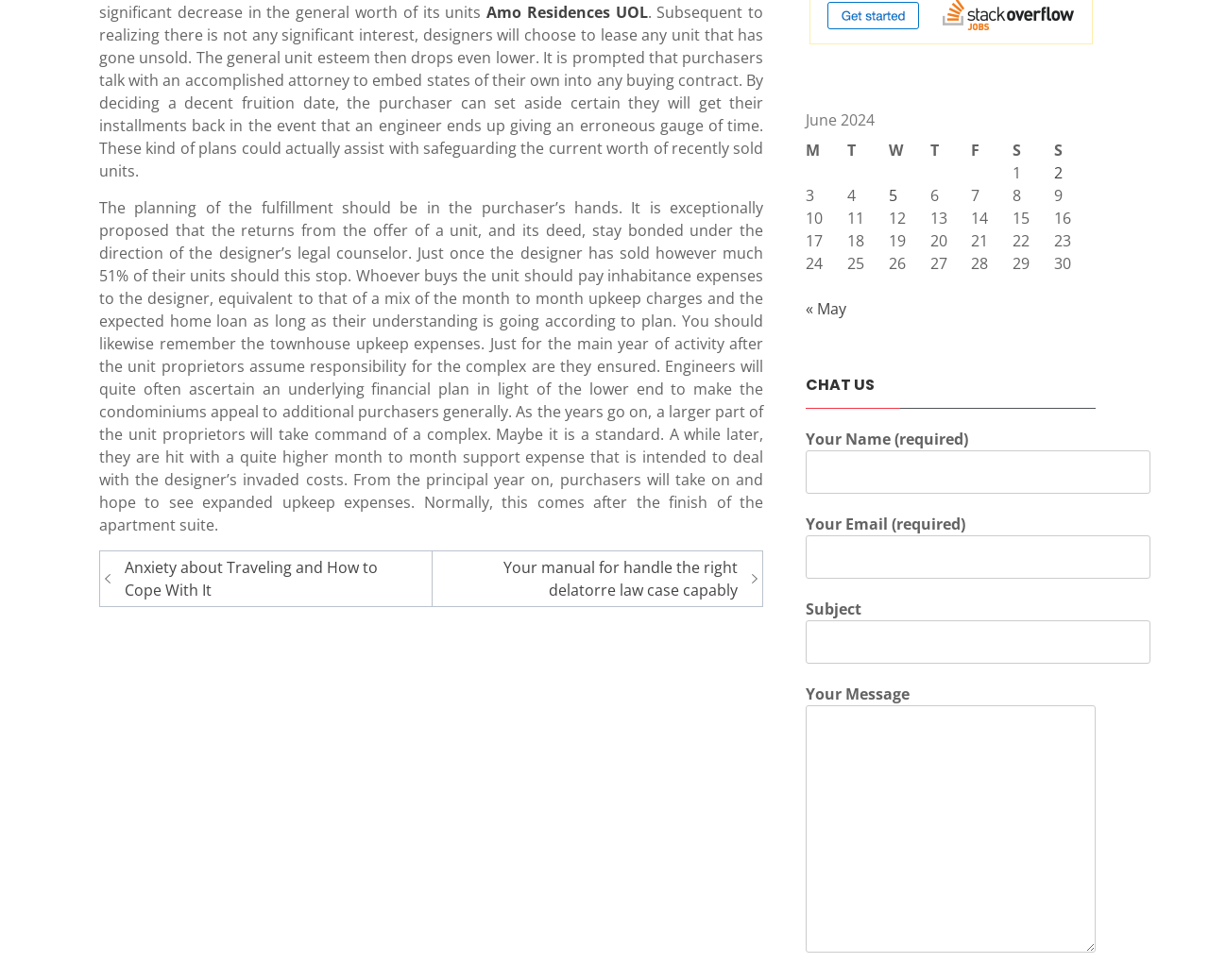What is the topic of the long text at the top?
Based on the image, please offer an in-depth response to the question.

The long text at the top of the webpage discusses the planning of condominium fulfillment, including the responsibilities of the designer and unit owners, and the potential increase in maintenance expenses over time.